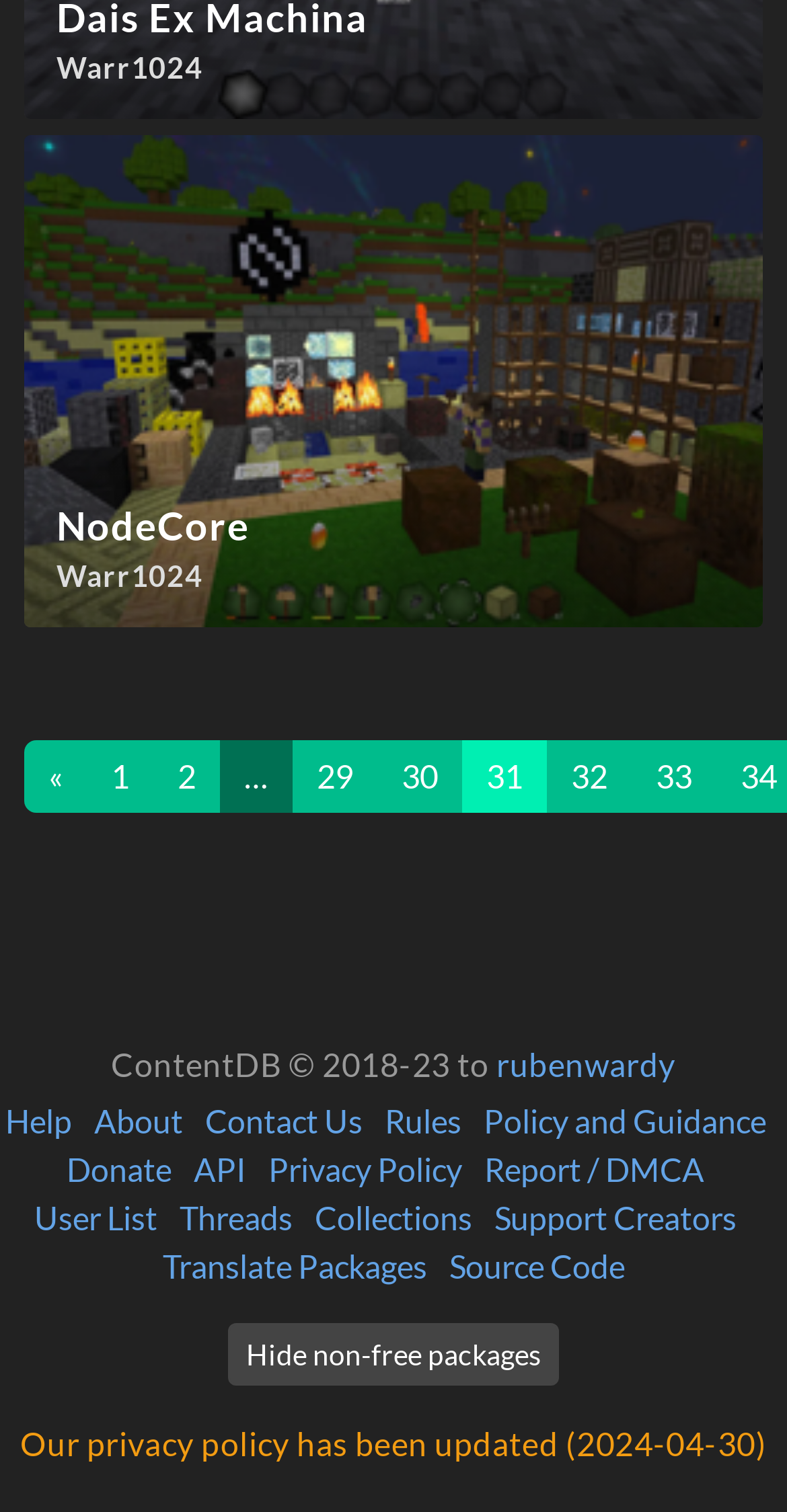Using the description "About", locate and provide the bounding box of the UI element.

[0.119, 0.729, 0.232, 0.754]